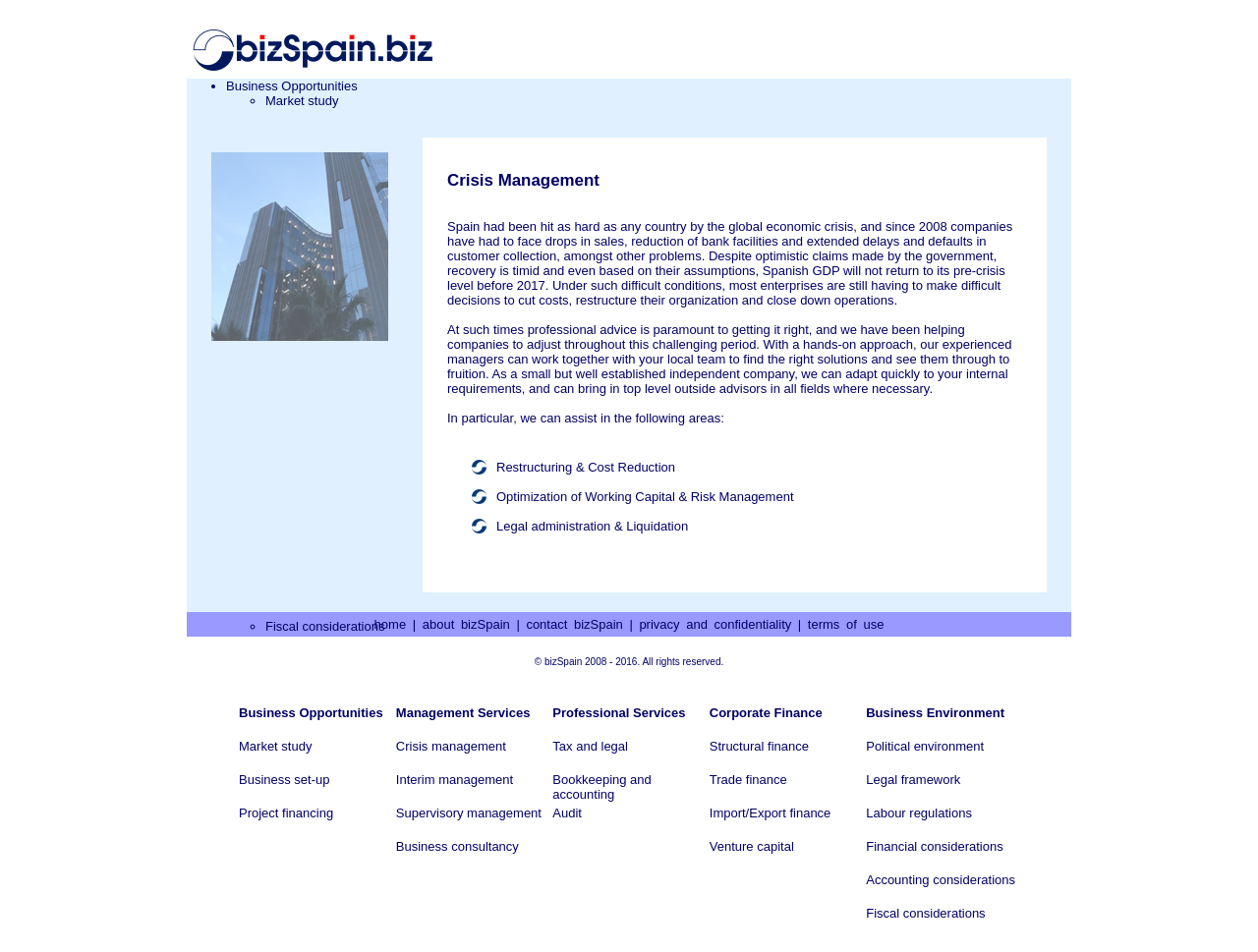Locate the bounding box coordinates of the clickable region to complete the following instruction: "Learn about Restructuring & Cost Reduction."

[0.395, 0.483, 0.537, 0.498]